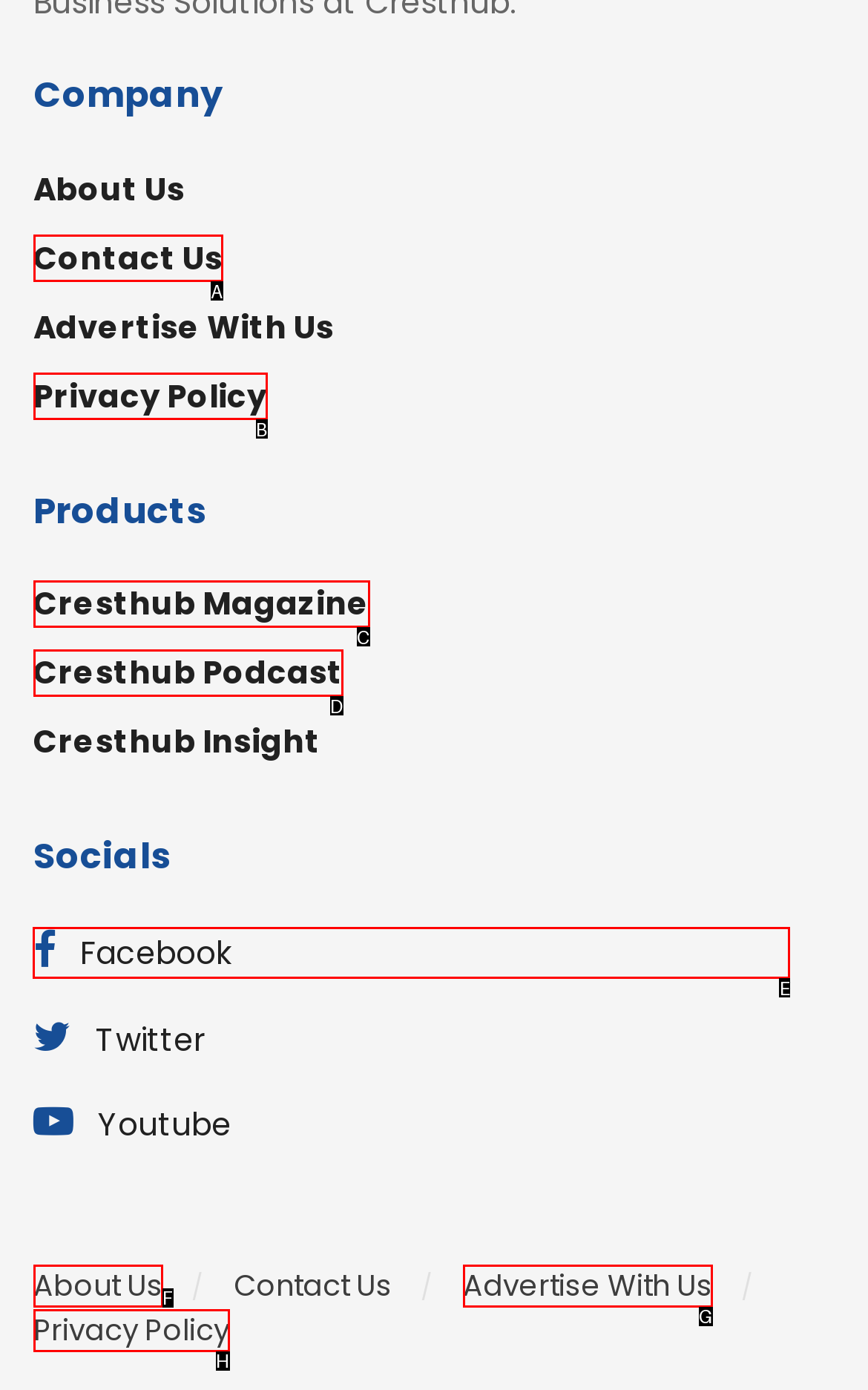Choose the letter of the option that needs to be clicked to perform the task: Go to Facebook page. Answer with the letter.

E